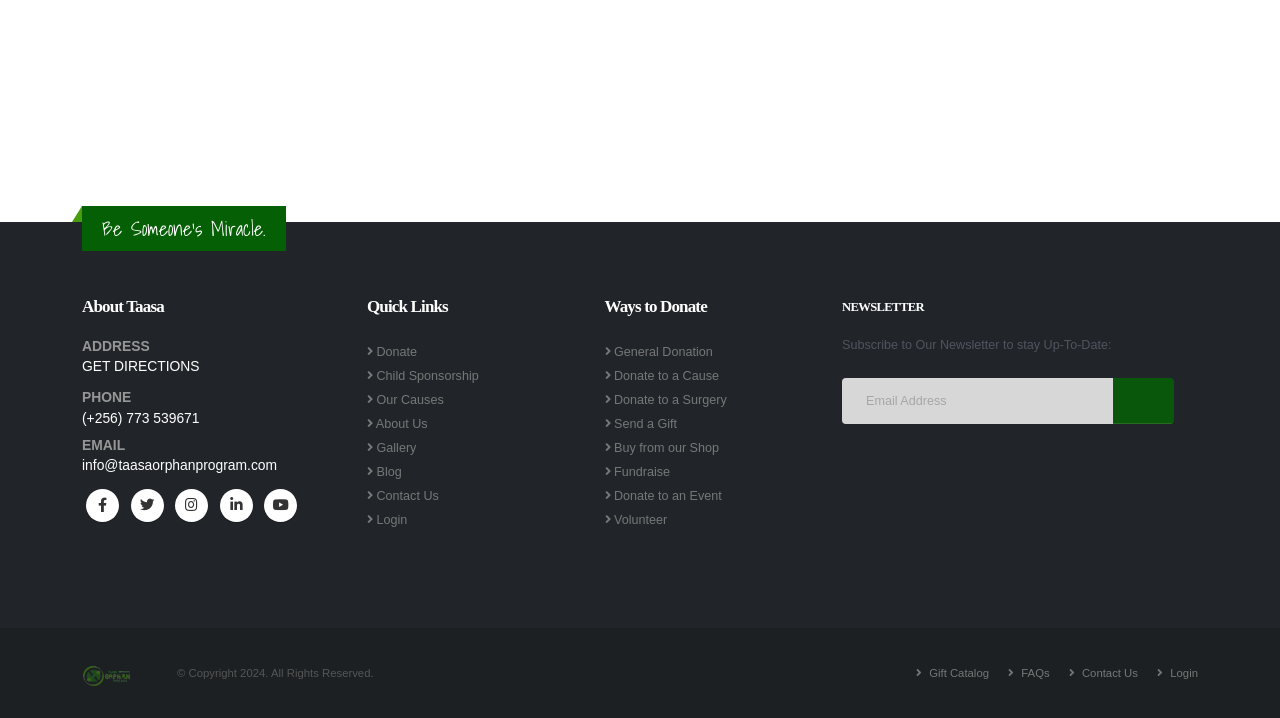Locate the coordinates of the bounding box for the clickable region that fulfills this instruction: "Donate to a cause".

[0.472, 0.514, 0.562, 0.534]